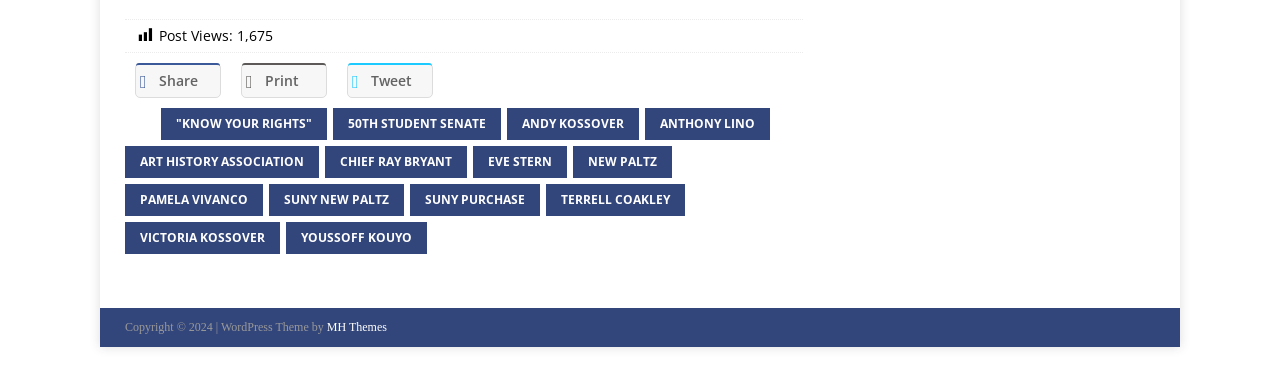Can you find the bounding box coordinates for the element to click on to achieve the instruction: "Share this post"?

[0.105, 0.17, 0.173, 0.263]